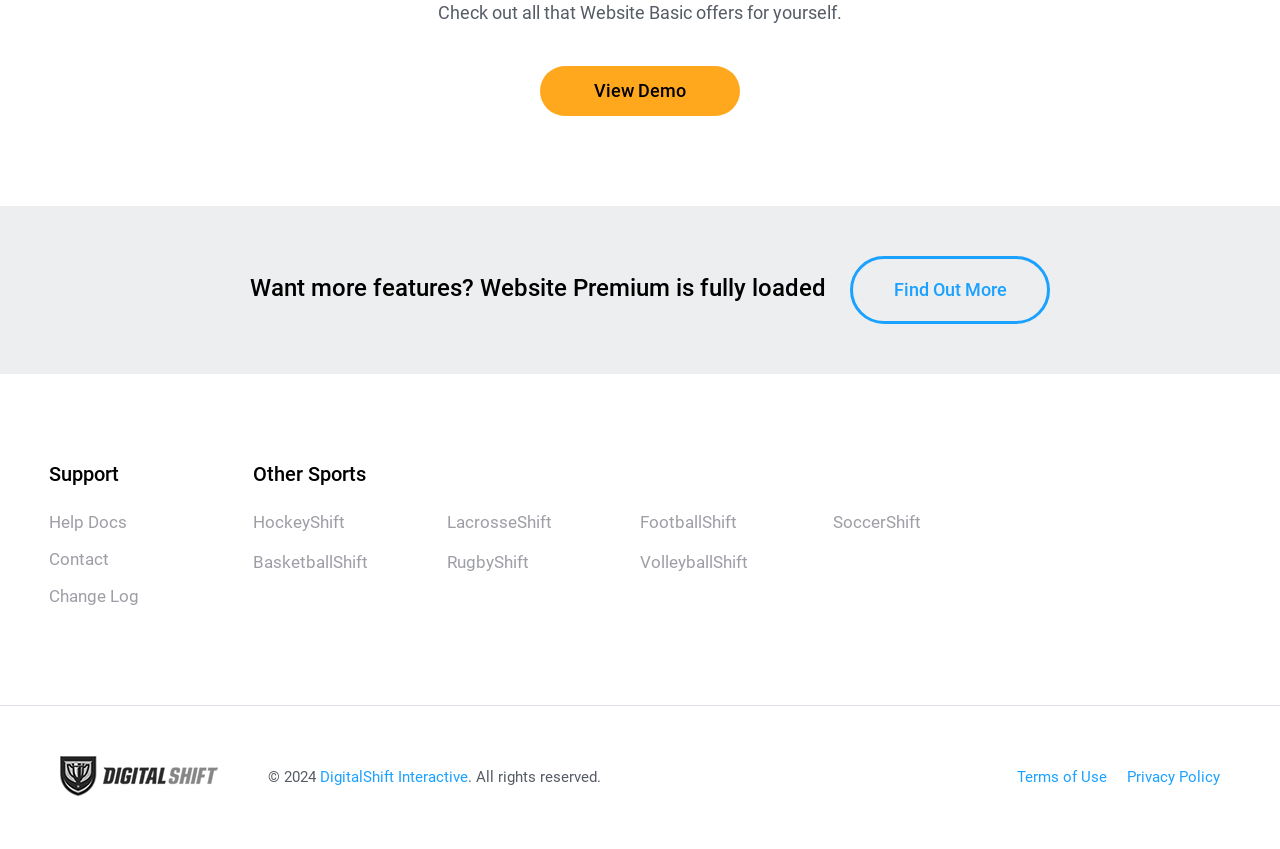Please identify the bounding box coordinates of the element's region that I should click in order to complete the following instruction: "Find Out More". The bounding box coordinates consist of four float numbers between 0 and 1, i.e., [left, top, right, bottom].

[0.664, 0.302, 0.82, 0.382]